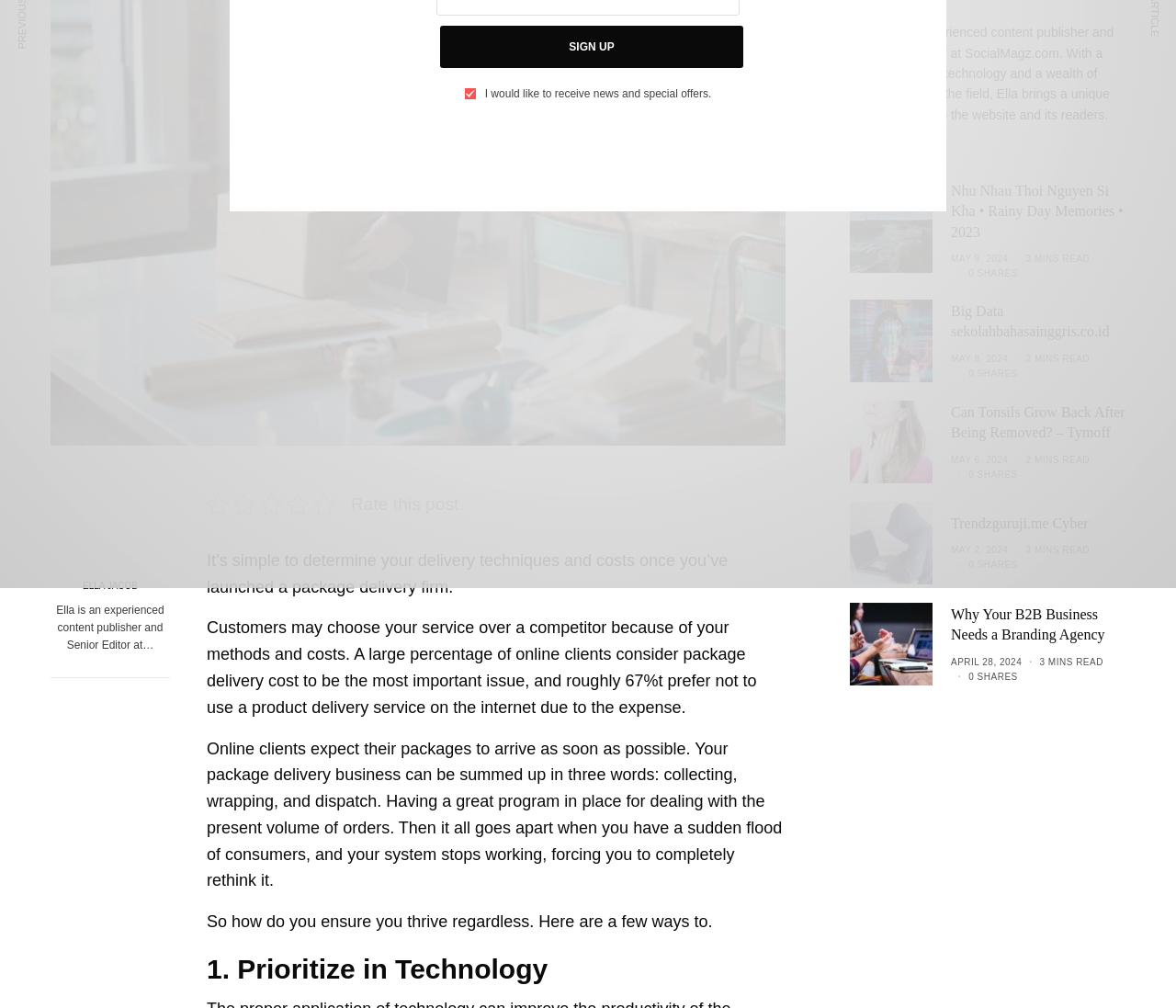Provide the bounding box coordinates of the HTML element described by the text: "alt="Big Data sekolahbahasainggris.co.id"".

[0.723, 0.297, 0.793, 0.379]